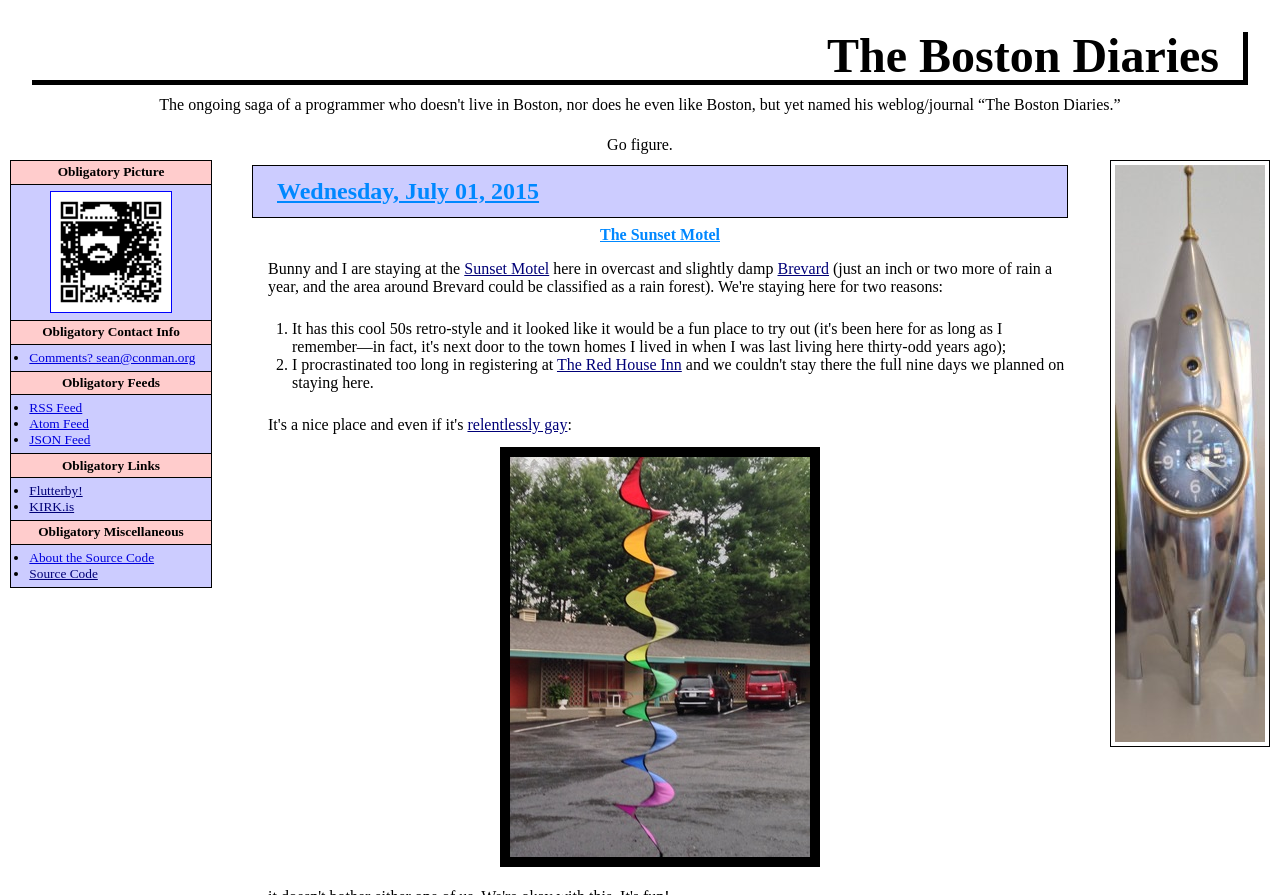What is the name of the inn that the author procrastinated too long in registering at?
Refer to the image and provide a concise answer in one word or phrase.

The Red House Inn